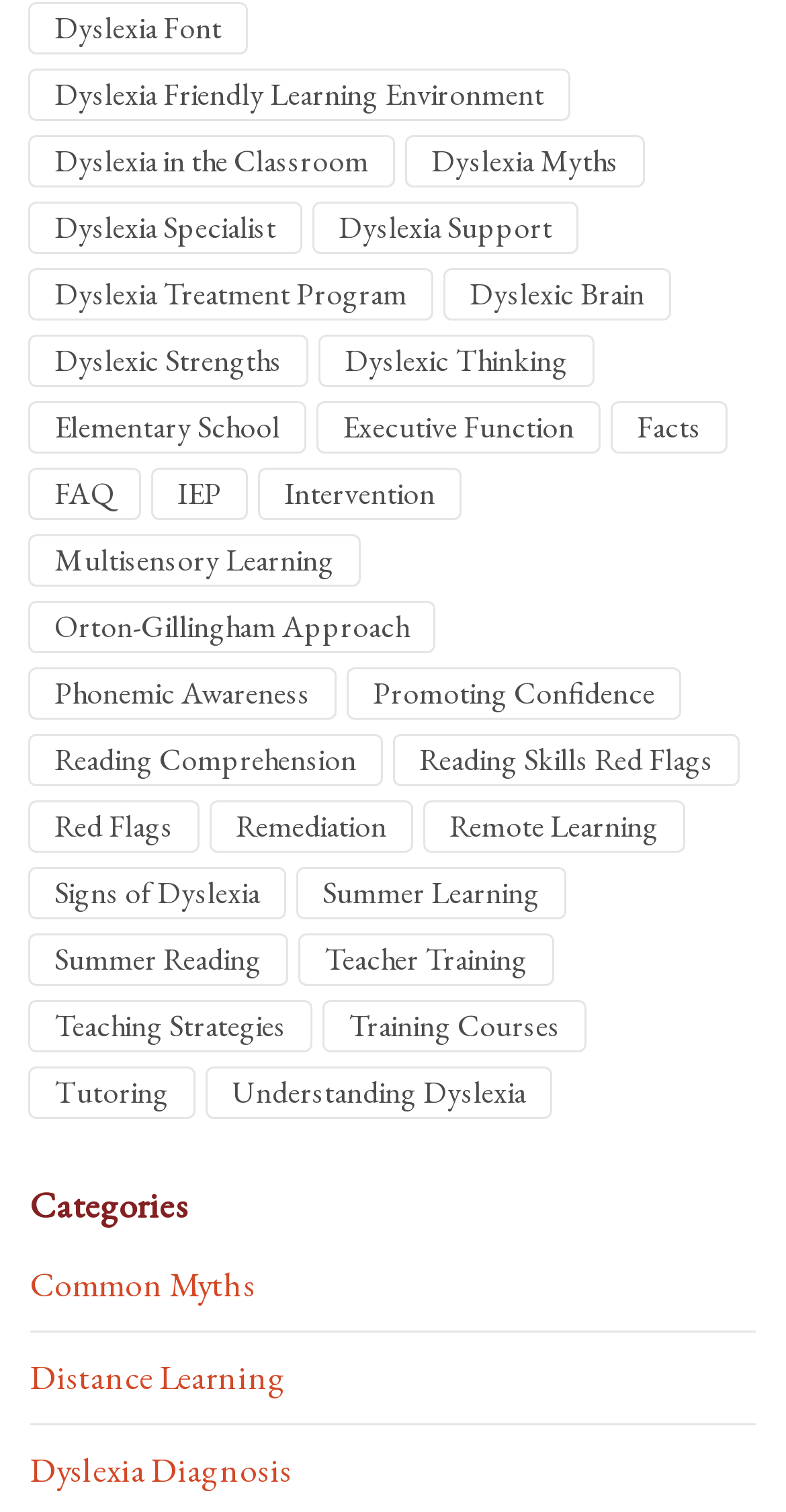Respond to the following question with a brief word or phrase:
How many items are in the 'Dyslexia Support' category?

16